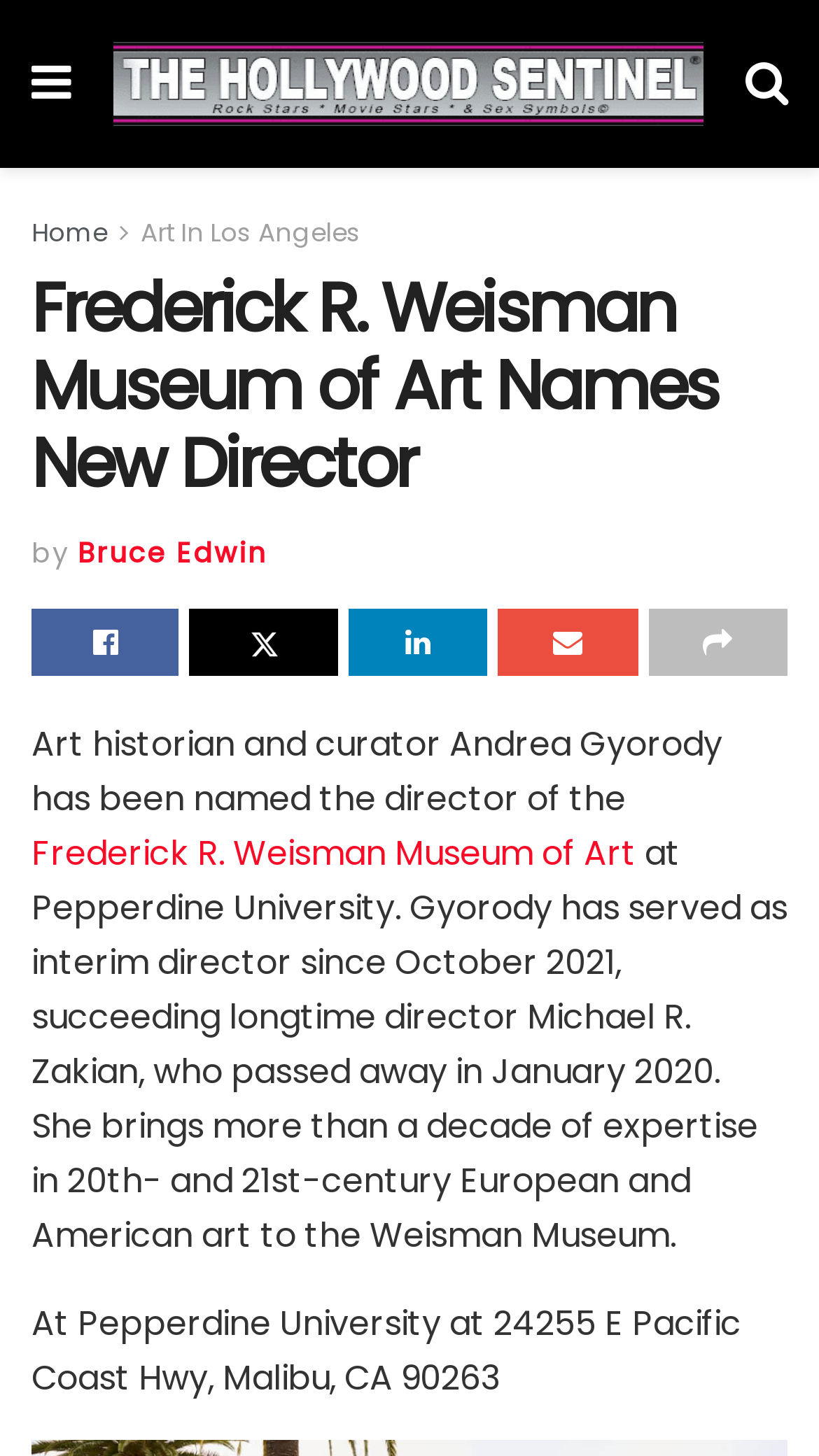Give a one-word or phrase response to the following question: What is the address of Pepperdine University?

24255 E Pacific Coast Hwy, Malibu, CA 90263